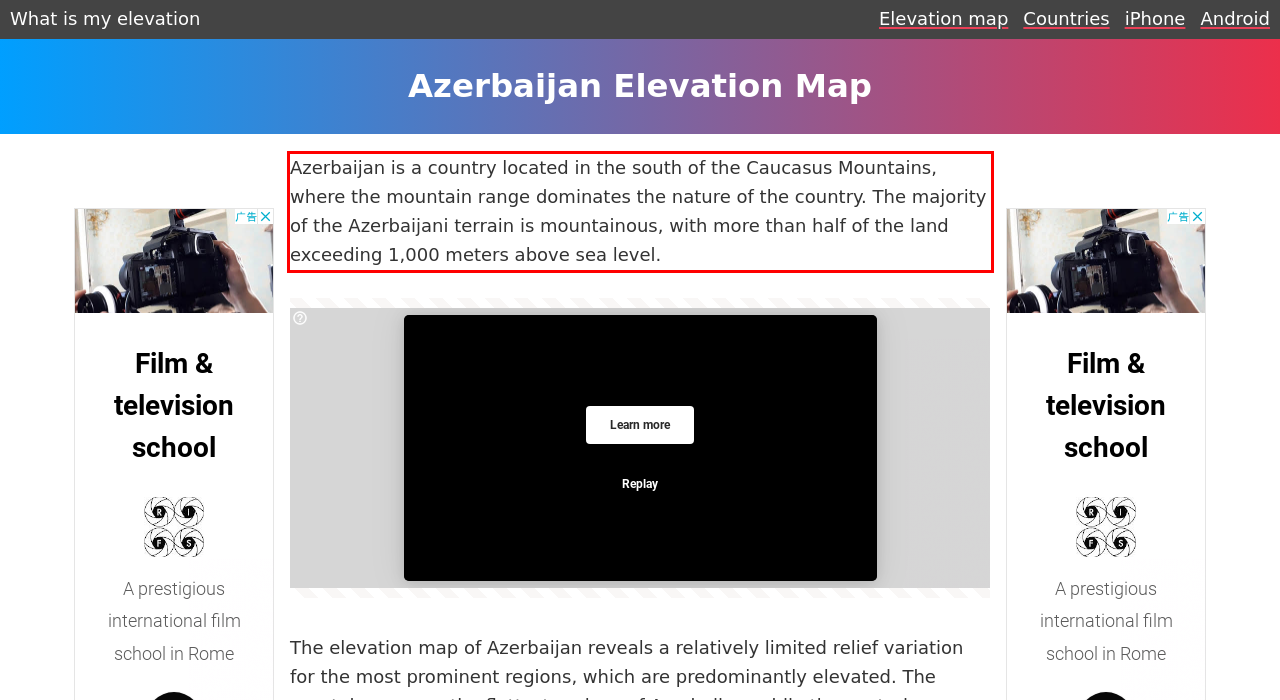Using OCR, extract the text content found within the red bounding box in the given webpage screenshot.

Azerbaijan is a country located in the south of the Caucasus Mountains, where the mountain range dominates the nature of the country. The majority of the Azerbaijani terrain is mountainous, with more than half of the land exceeding 1,000 meters above sea level.